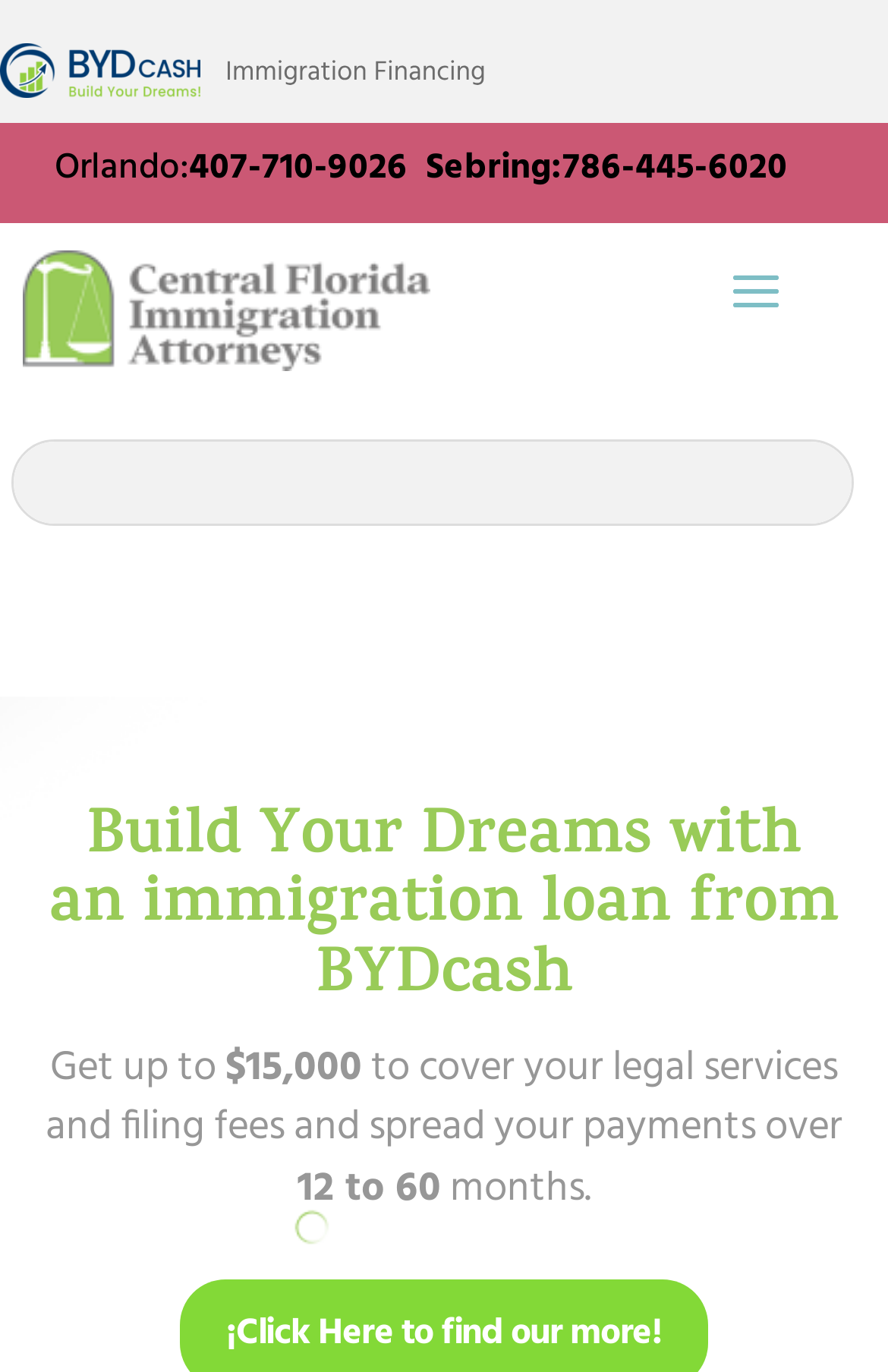Use a single word or phrase to answer the question:
How many months can the loan be spread over?

12 to 60